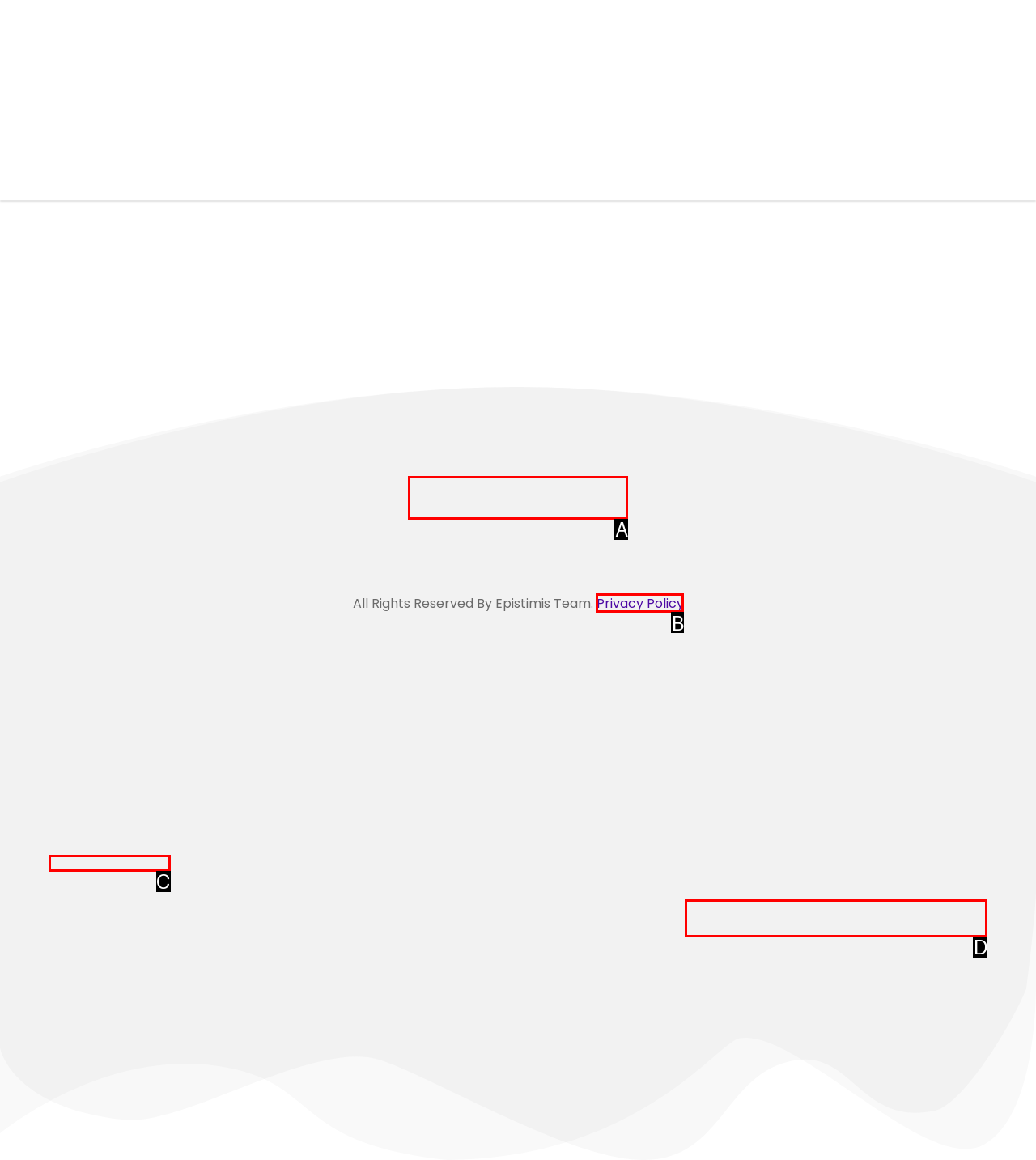Refer to the description: Privacy Policy and choose the option that best fits. Provide the letter of that option directly from the options.

B